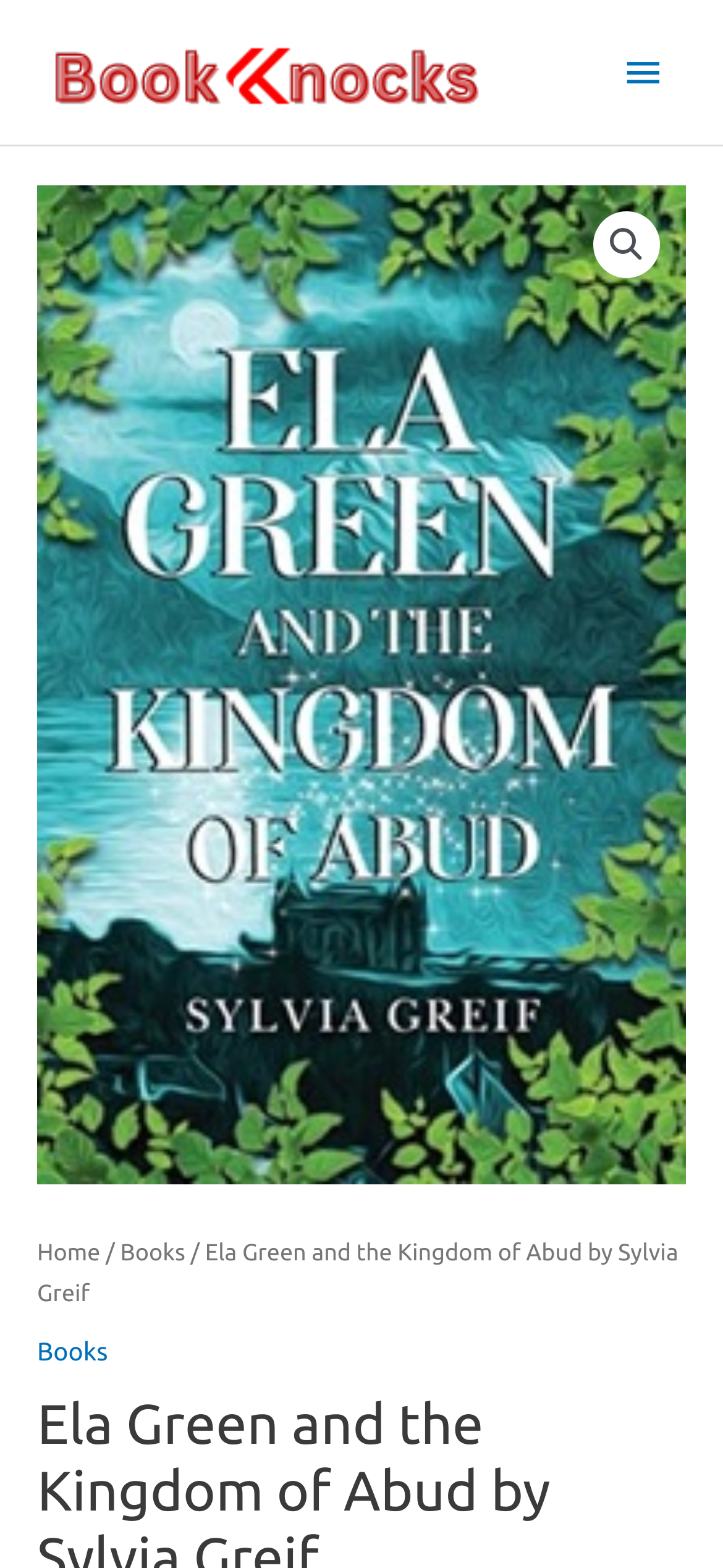Determine the bounding box of the UI component based on this description: "Main Menu". The bounding box coordinates should be four float values between 0 and 1, i.e., [left, top, right, bottom].

[0.83, 0.017, 0.949, 0.075]